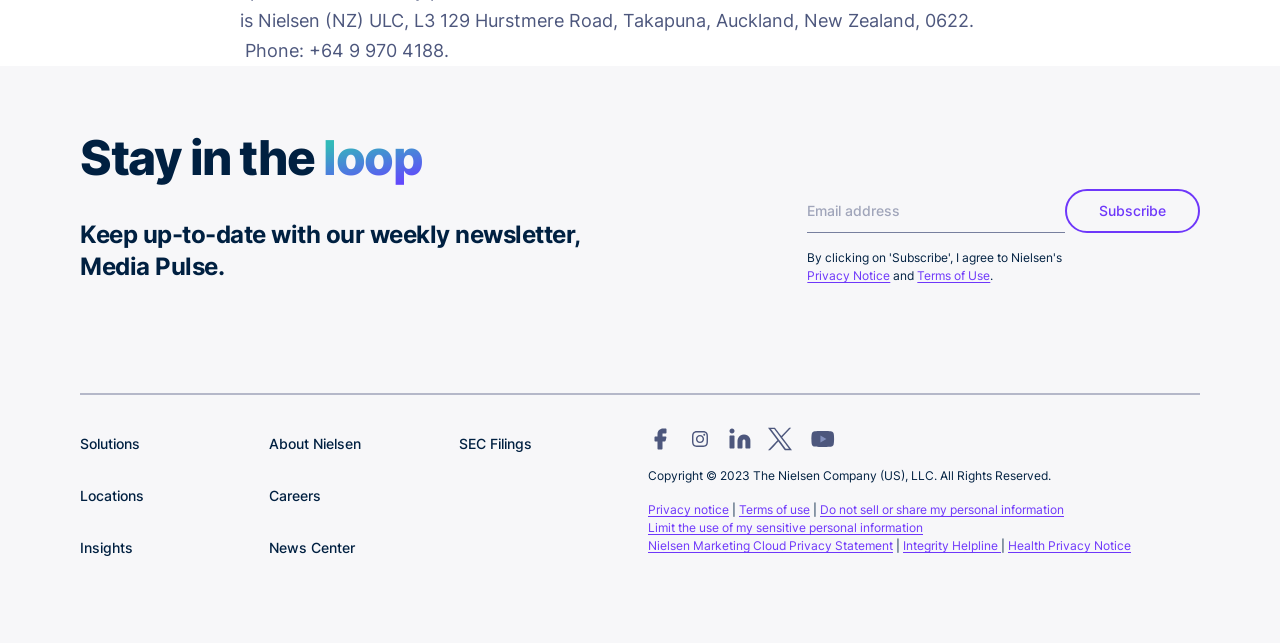What is the purpose of the form on the webpage?
Observe the image and answer the question with a one-word or short phrase response.

Subscribe to newsletter